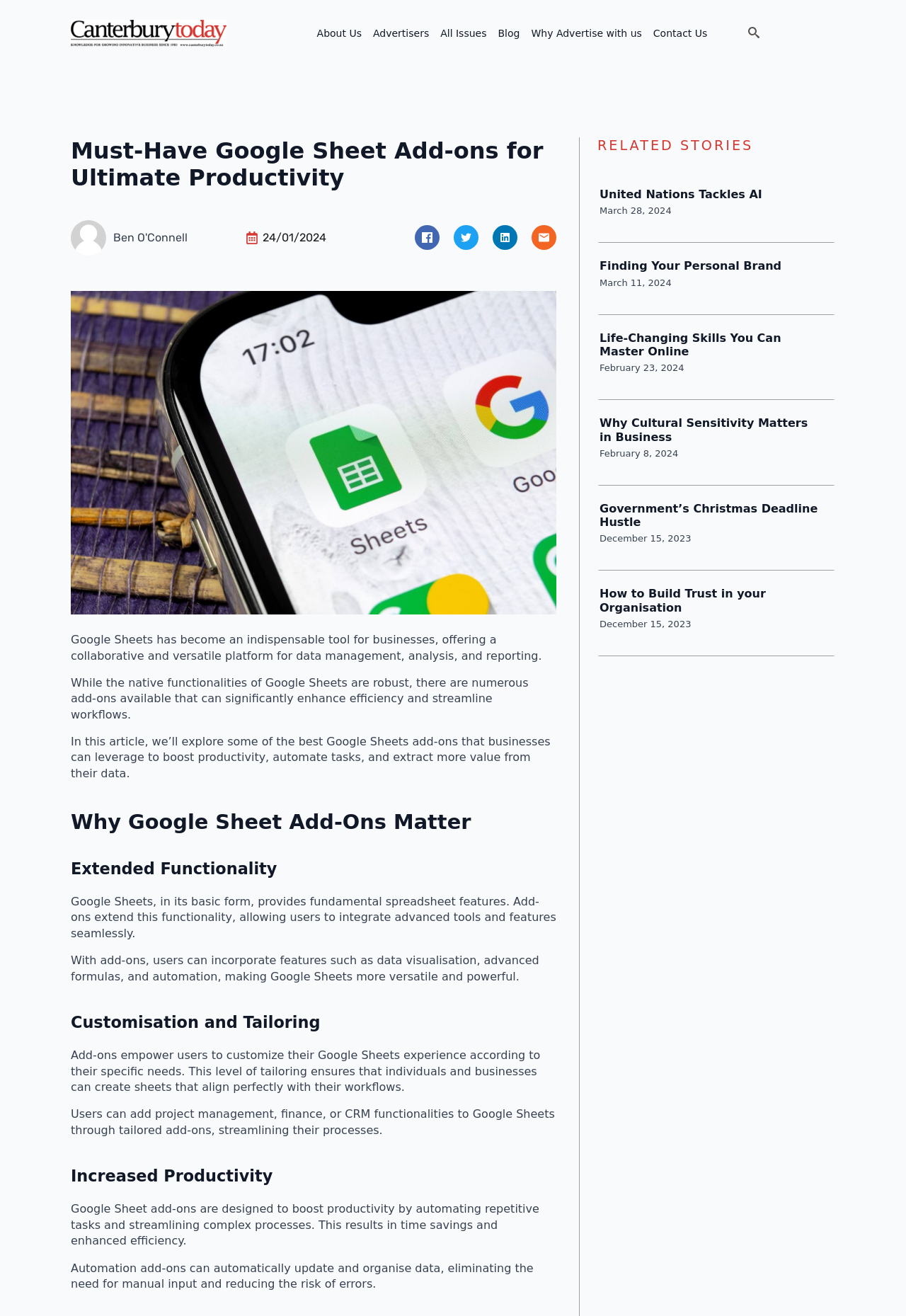Give a one-word or short phrase answer to the question: 
What is the main topic of this webpage?

Google Sheet add-ons